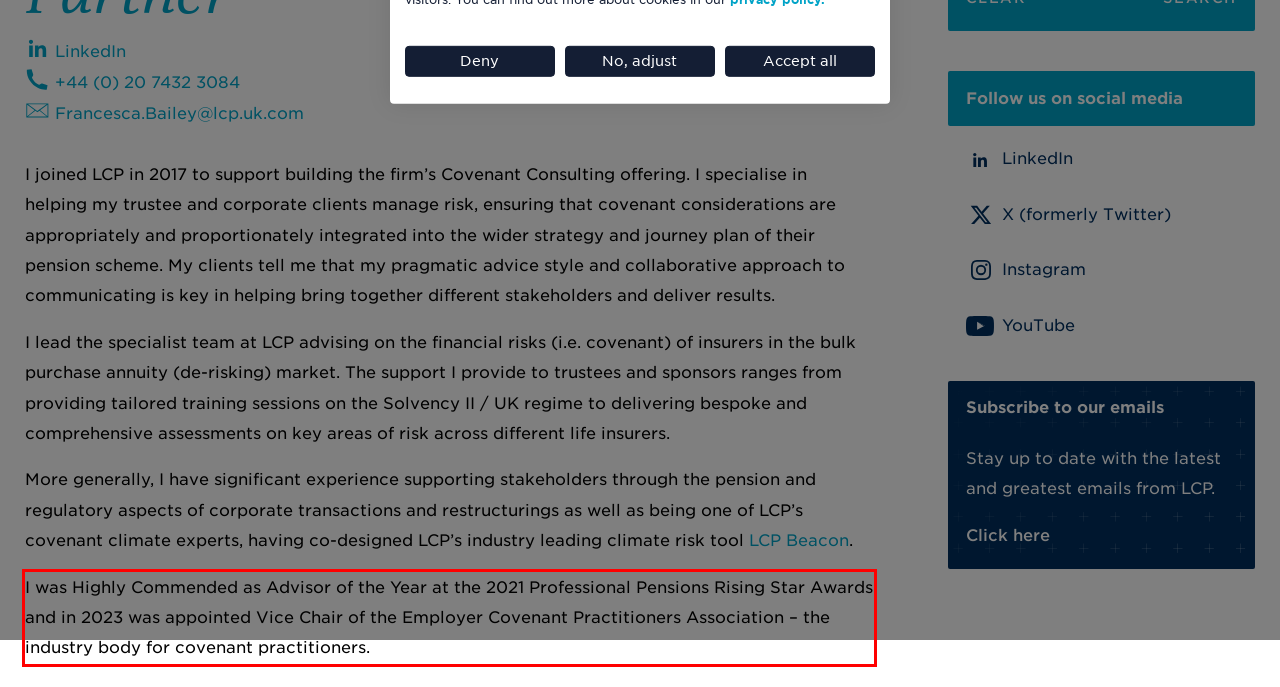Using the webpage screenshot, recognize and capture the text within the red bounding box.

I was Highly Commended as Advisor of the Year at the 2021 Professional Pensions Rising Star Awards and in 2023 was appointed Vice Chair of the Employer Covenant Practitioners Association – the industry body for covenant practitioners.